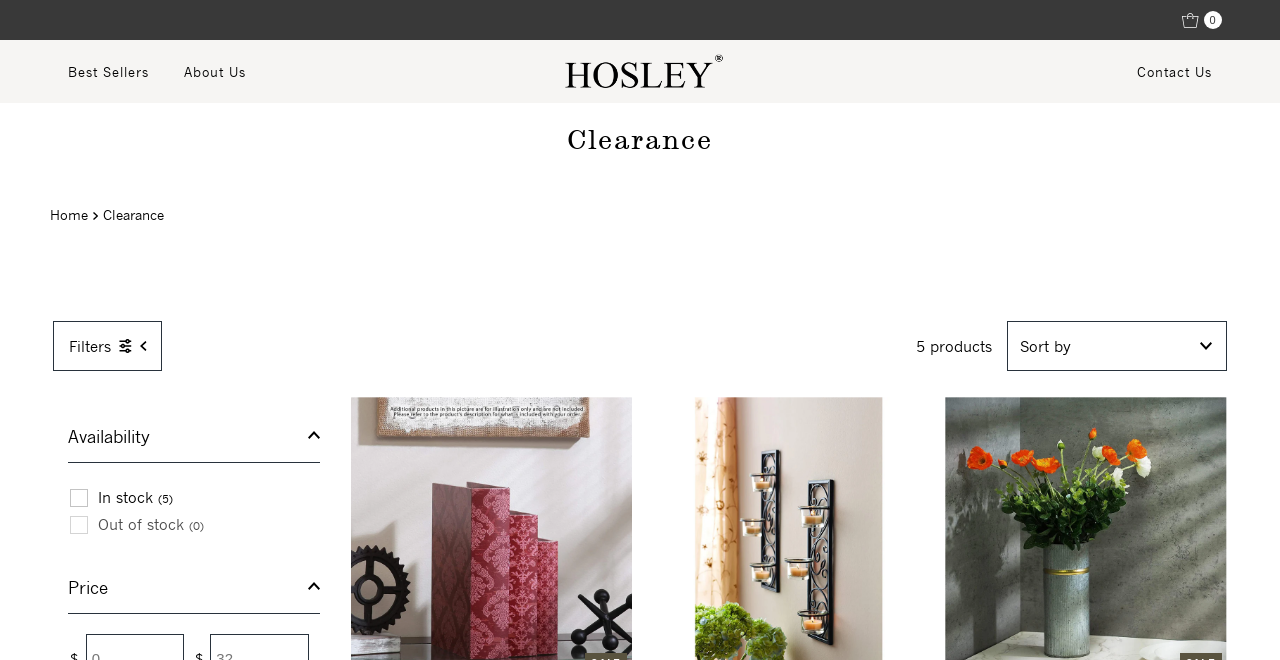Find the bounding box coordinates of the area that needs to be clicked in order to achieve the following instruction: "Navigate to Health category". The coordinates should be specified as four float numbers between 0 and 1, i.e., [left, top, right, bottom].

None